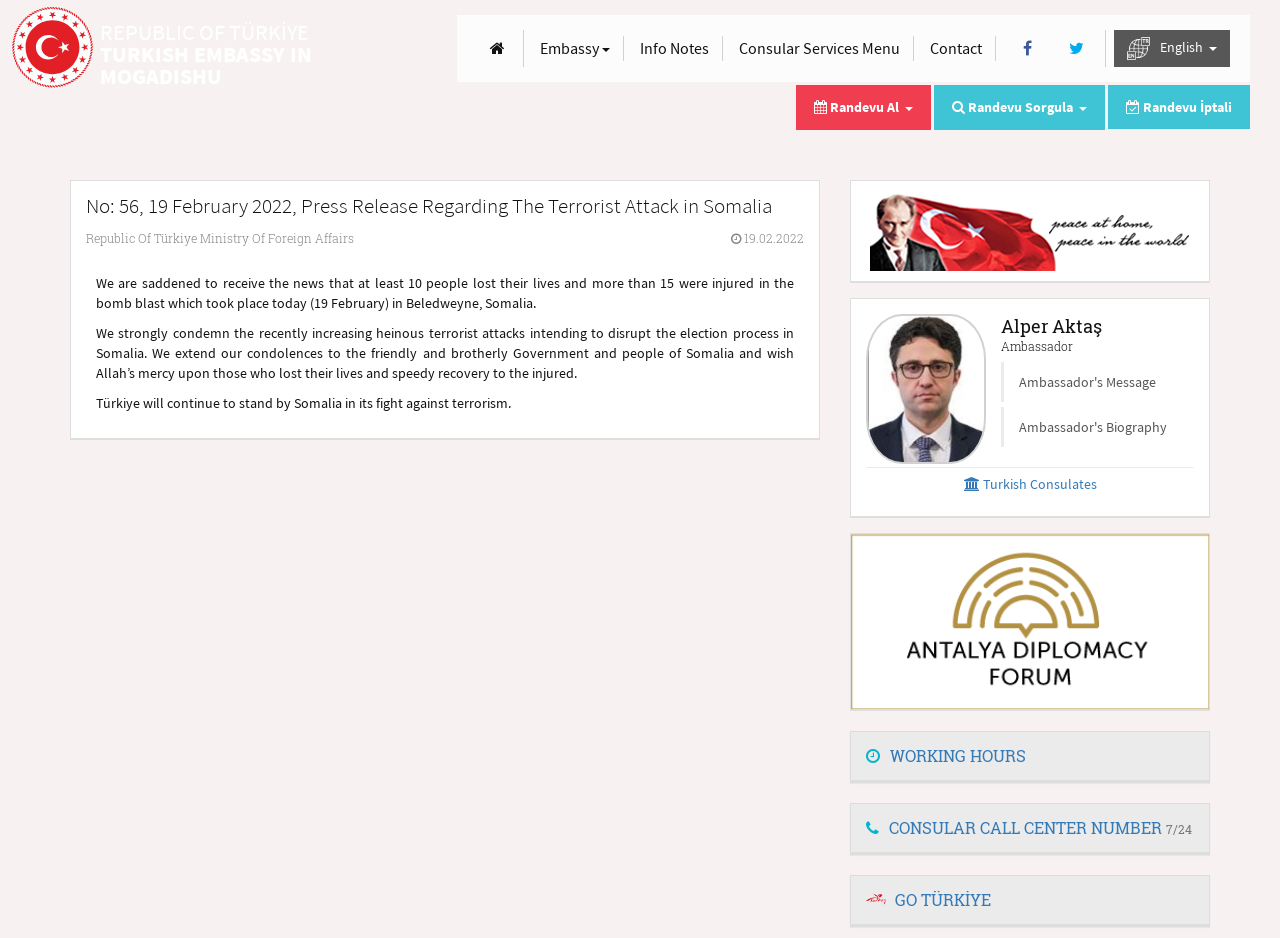Locate the bounding box of the UI element described in the following text: "firstchurch@dedhamuu.org".

None